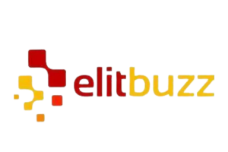Provide an extensive narrative of what is shown in the image.

The image showcases the logo of "elitbuzz," a brand characterized by a vibrant and modern design. The logo features a playful arrangement of colored squares in red, orange, and yellow, emphasizing a sense of creativity and energy. The word "elitbuzz" is prominently displayed, with the playful use of typography enhancing its appeal. This logo reflects the brand’s commitment to engaging its audience and fostering a dynamic presence in the social media landscape. It’s representative of the broader theme of social media management, where effective branding plays a crucial role in shaping online identities.